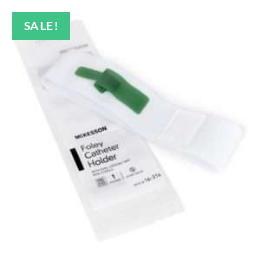Is the product packaged individually?
Provide a detailed answer to the question, using the image to inform your response.

According to the caption, the product is 'packaged individually', which implies that each unit is separately packaged, emphasizing discreetness and convenience.